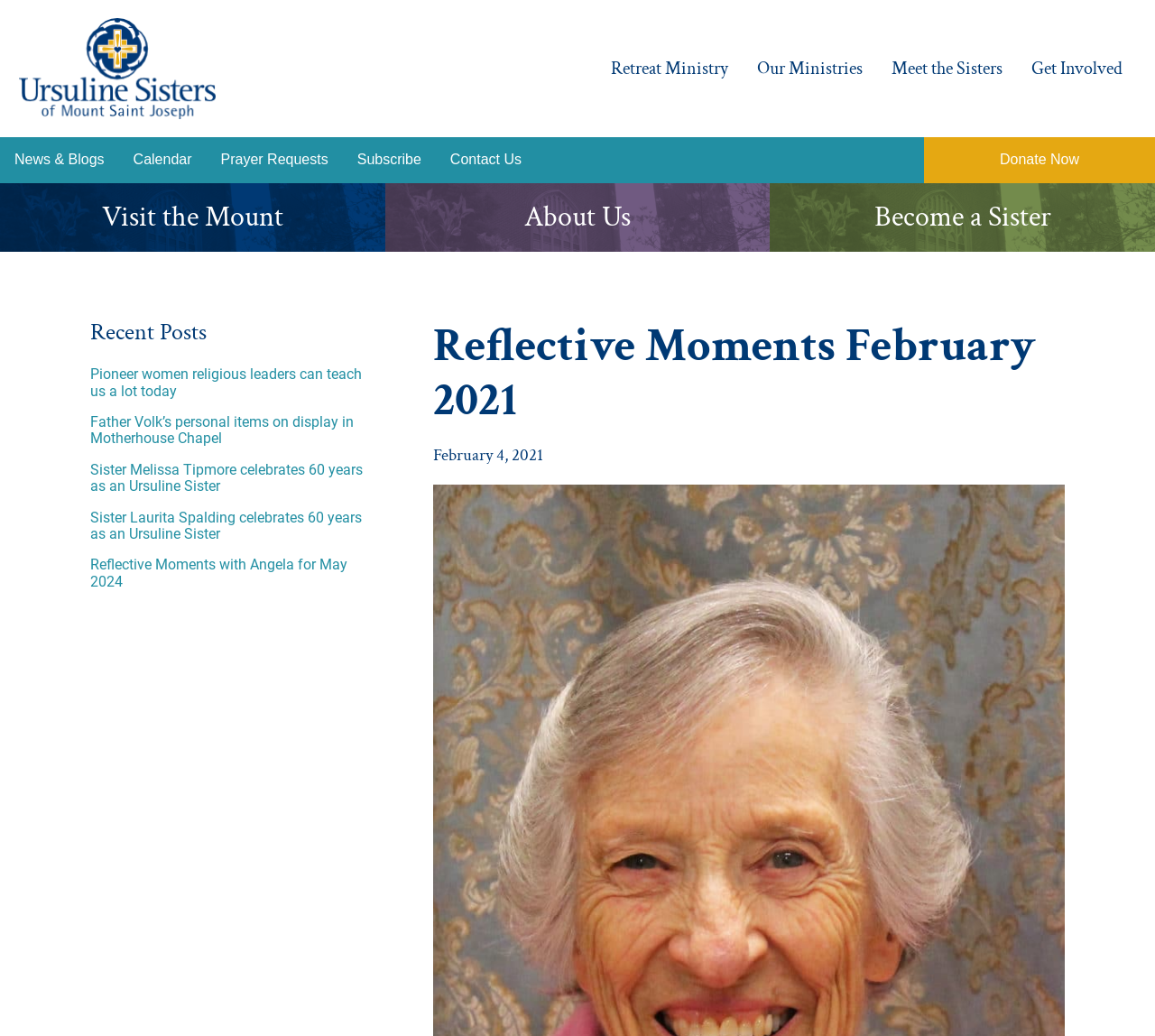Determine the bounding box coordinates of the region that needs to be clicked to achieve the task: "Visit the home page".

[0.016, 0.017, 0.188, 0.115]